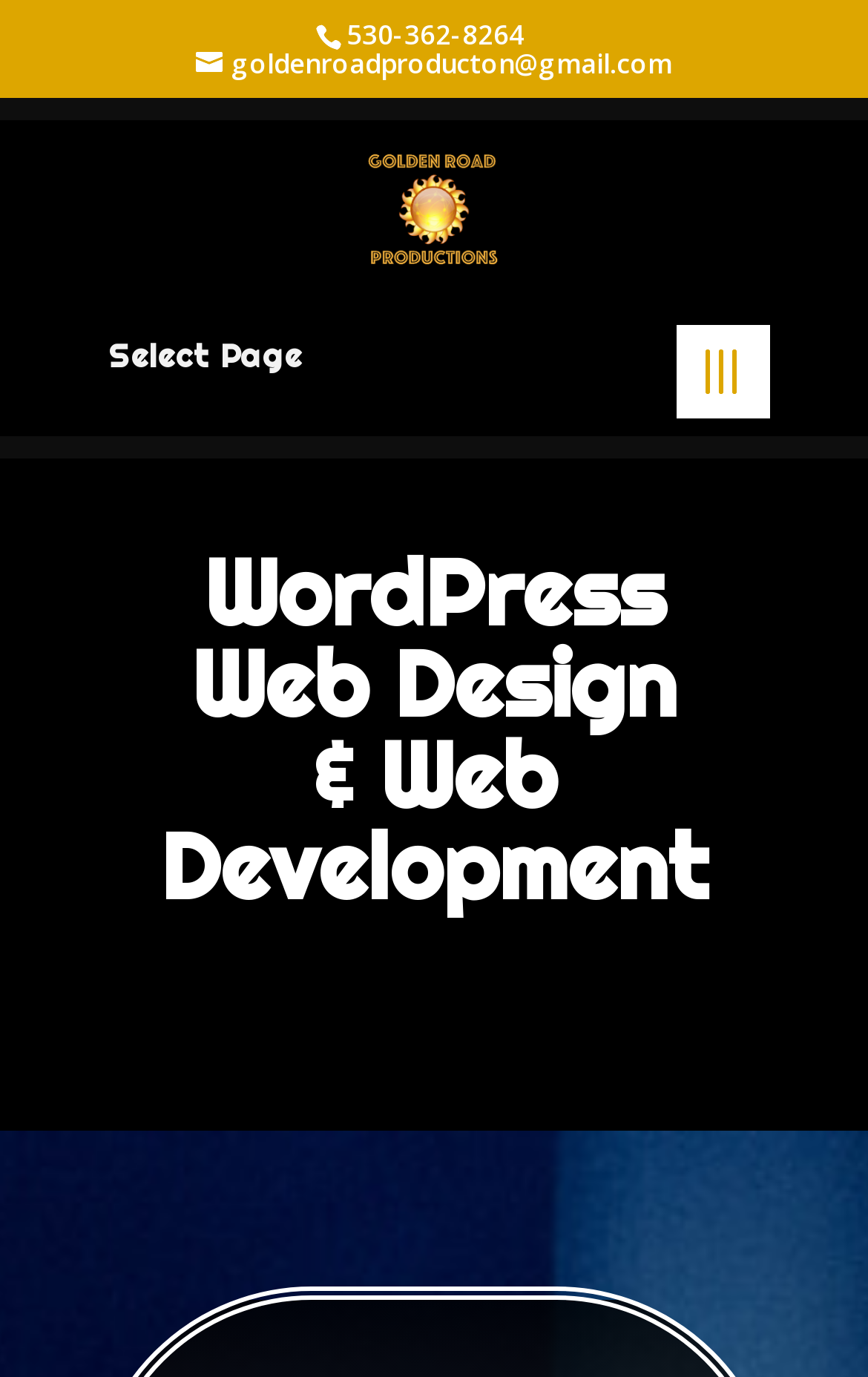Bounding box coordinates are specified in the format (top-left x, top-left y, bottom-right x, bottom-right y). All values are floating point numbers bounded between 0 and 1. Please provide the bounding box coordinate of the region this sentence describes: goldenroadproducton@gmail.com

[0.226, 0.032, 0.774, 0.06]